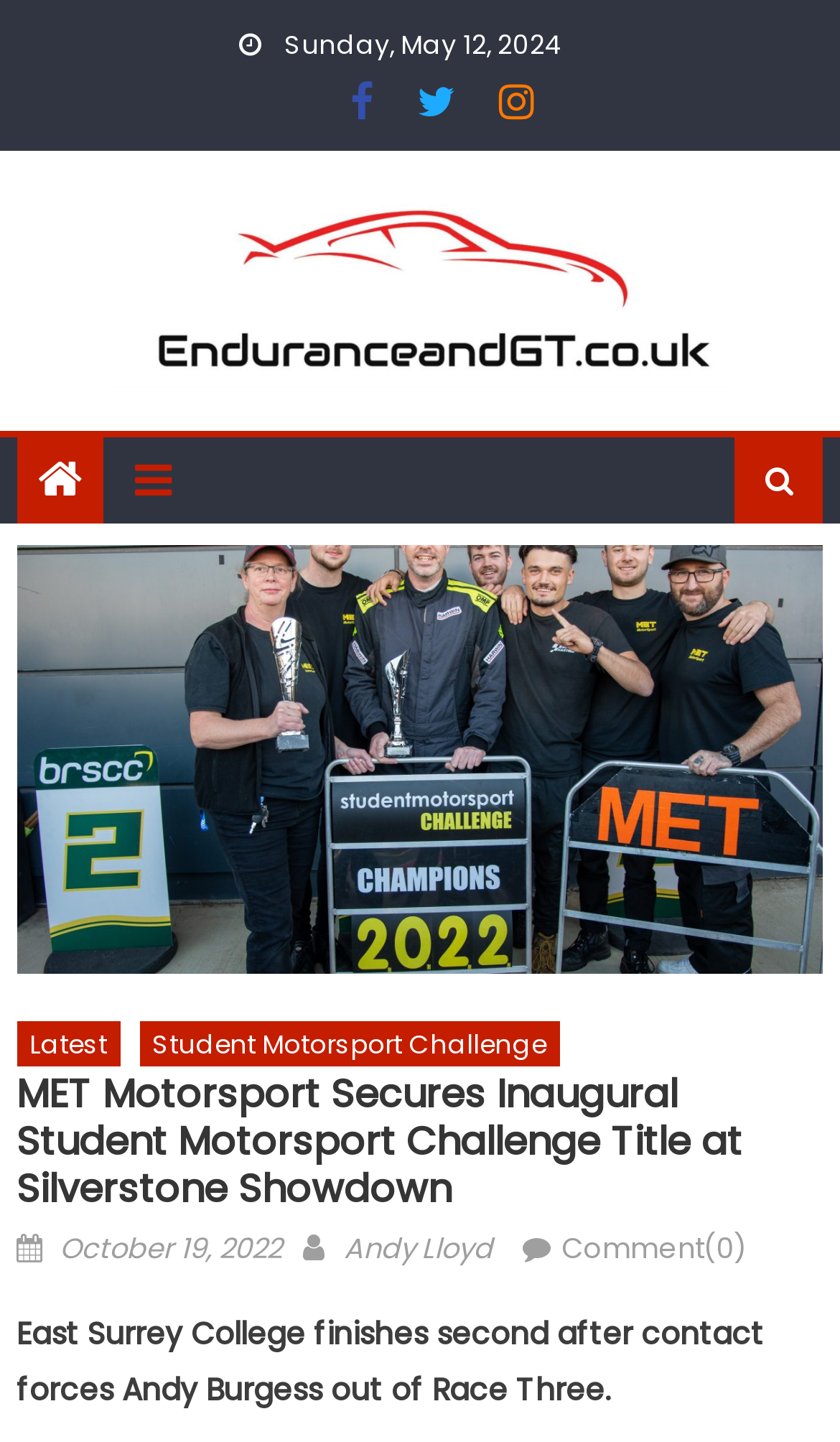Who is the author of the latest article?
Refer to the screenshot and deliver a thorough answer to the question presented.

I found the author of the latest article by looking at the 'Author' section, which is located below the main heading. The author's name is mentioned as a link, 'Andy Lloyd', next to the 'Author' text.